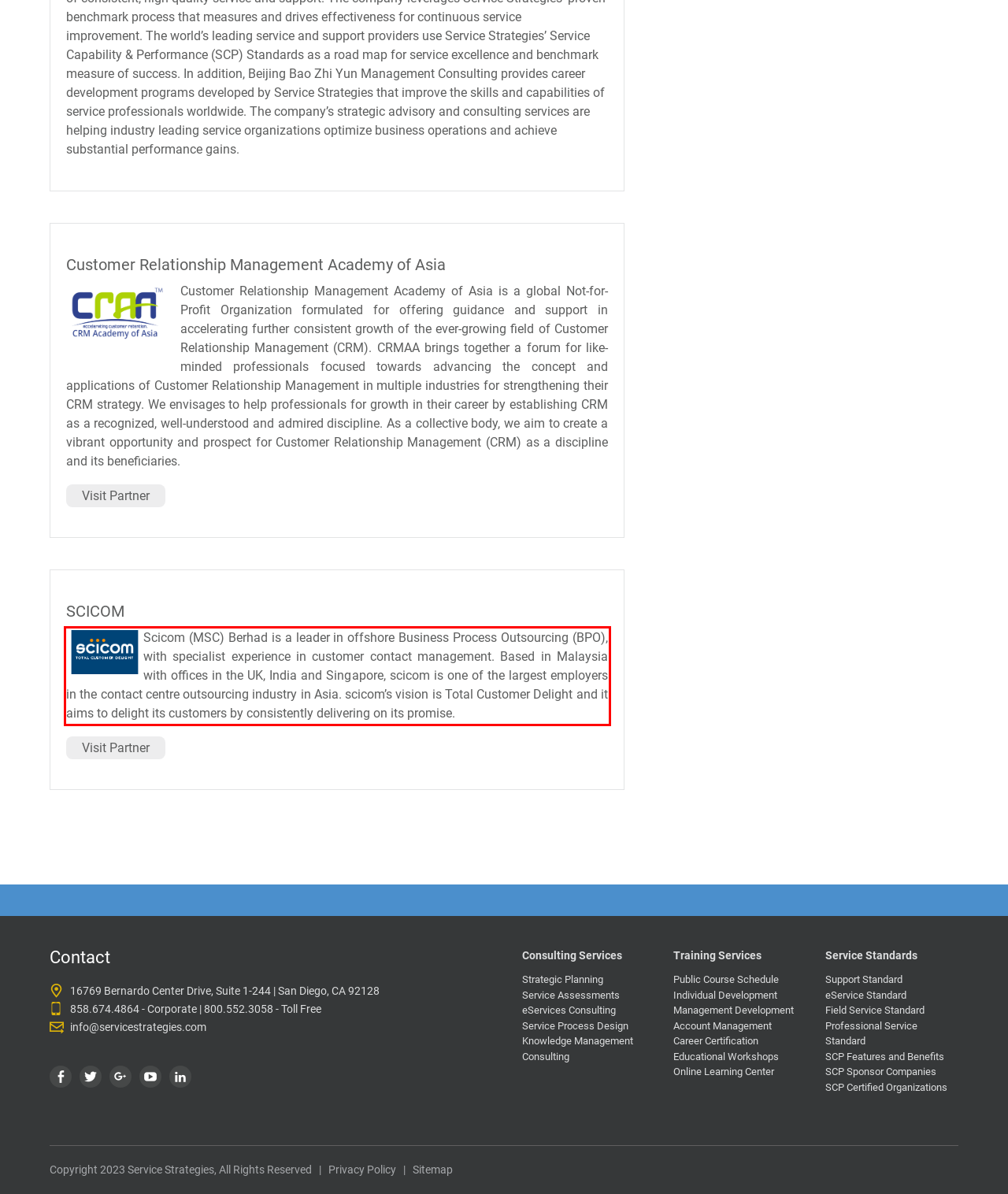Review the screenshot of the webpage and recognize the text inside the red rectangle bounding box. Provide the extracted text content.

Scicom (MSC) Berhad is a leader in offshore Business Process Outsourcing (BPO), with specialist experience in customer contact management. Based in Malaysia with offices in the UK, India and Singapore, scicom is one of the largest employers in the contact centre outsourcing industry in Asia. scicom’s vision is Total Customer Delight and it aims to delight its customers by consistently delivering on its promise.